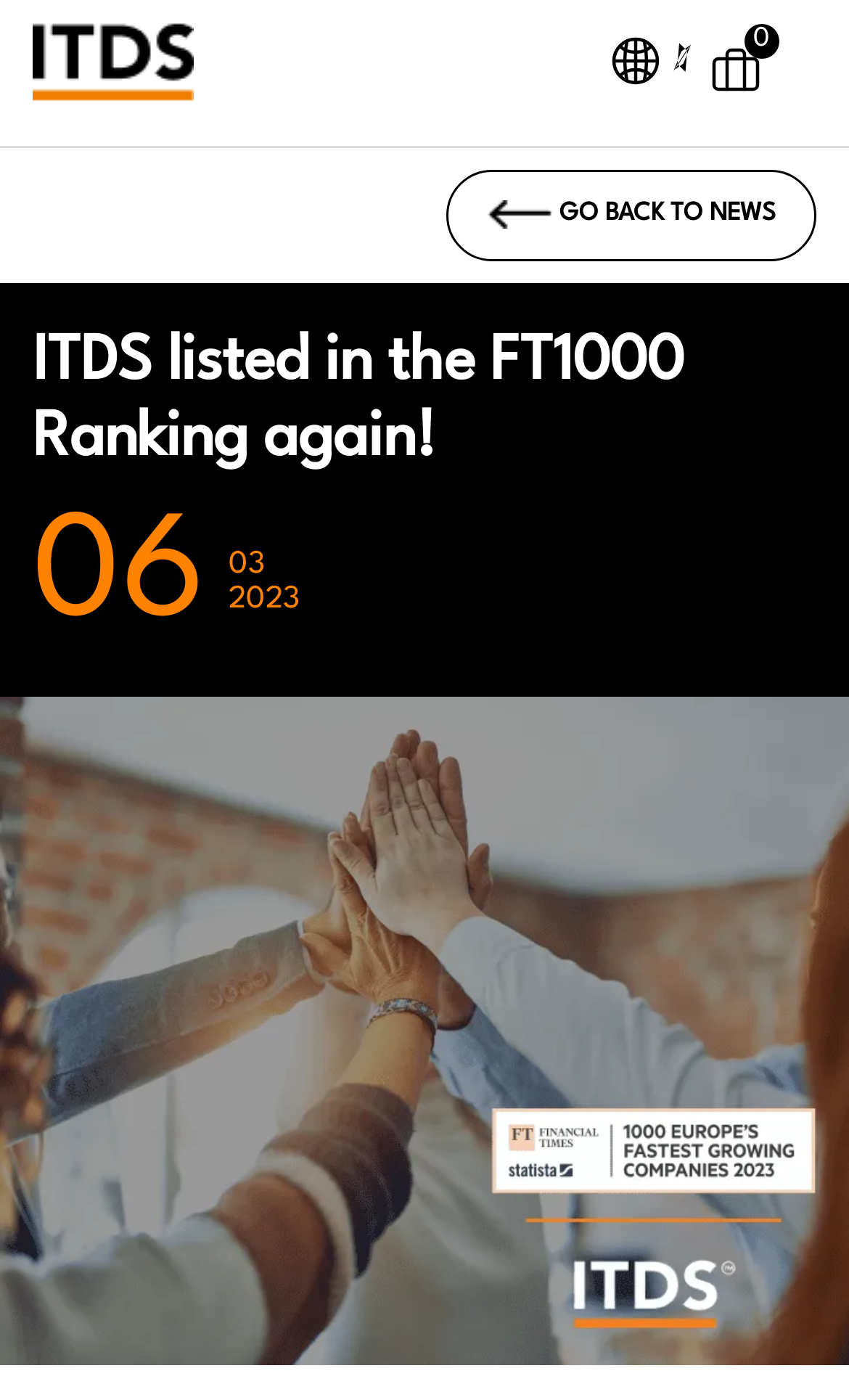Please respond to the question with a concise word or phrase:
What is the date mentioned on the page?

03 2023